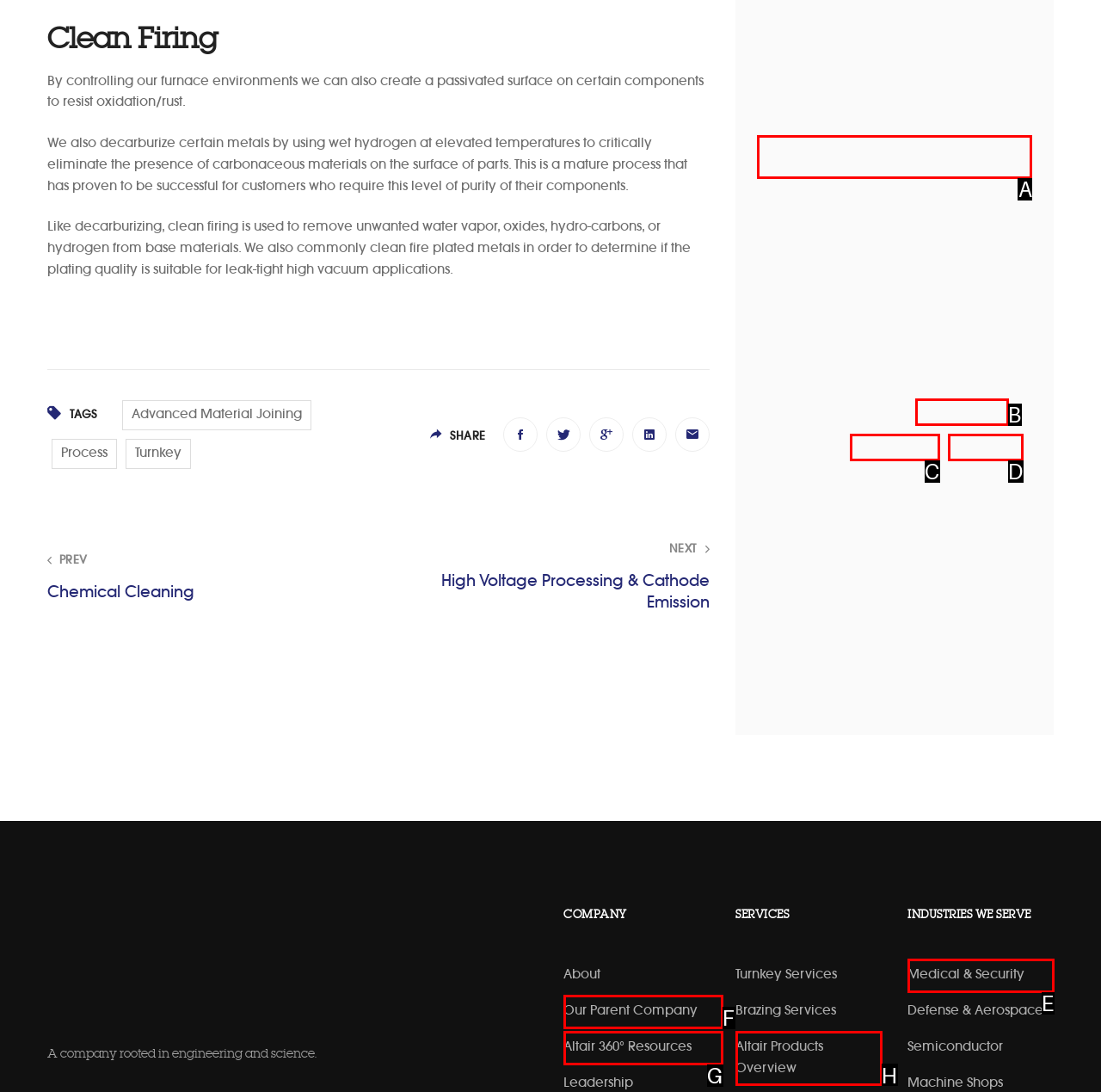Determine the HTML element that best matches this description: Midjourney AI: Elevate Data-Driven Decisions from the given choices. Respond with the corresponding letter.

None